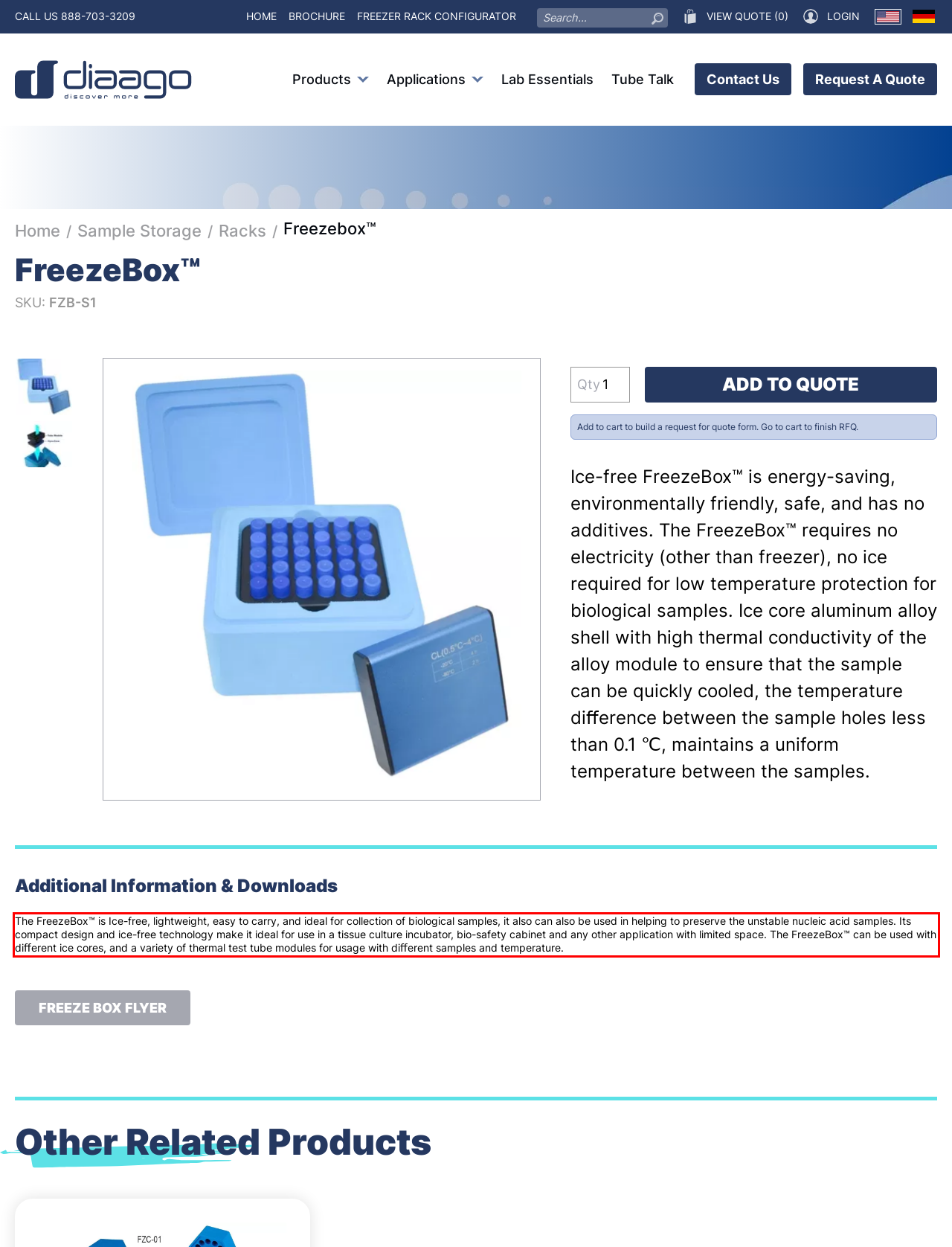Please identify and extract the text content from the UI element encased in a red bounding box on the provided webpage screenshot.

The FreezeBox™ is Ice-free, lightweight, easy to carry, and ideal for collection of biological samples, it also can also be used in helping to preserve the unstable nucleic acid samples. Its compact design and ice-free technology make it ideal for use in a tissue culture incubator, bio-safety cabinet and any other application with limited space. The FreezeBox™ can be used with diﬀerent ice cores, and a variety of thermal test tube modules for usage with diﬀerent samples and temperature.